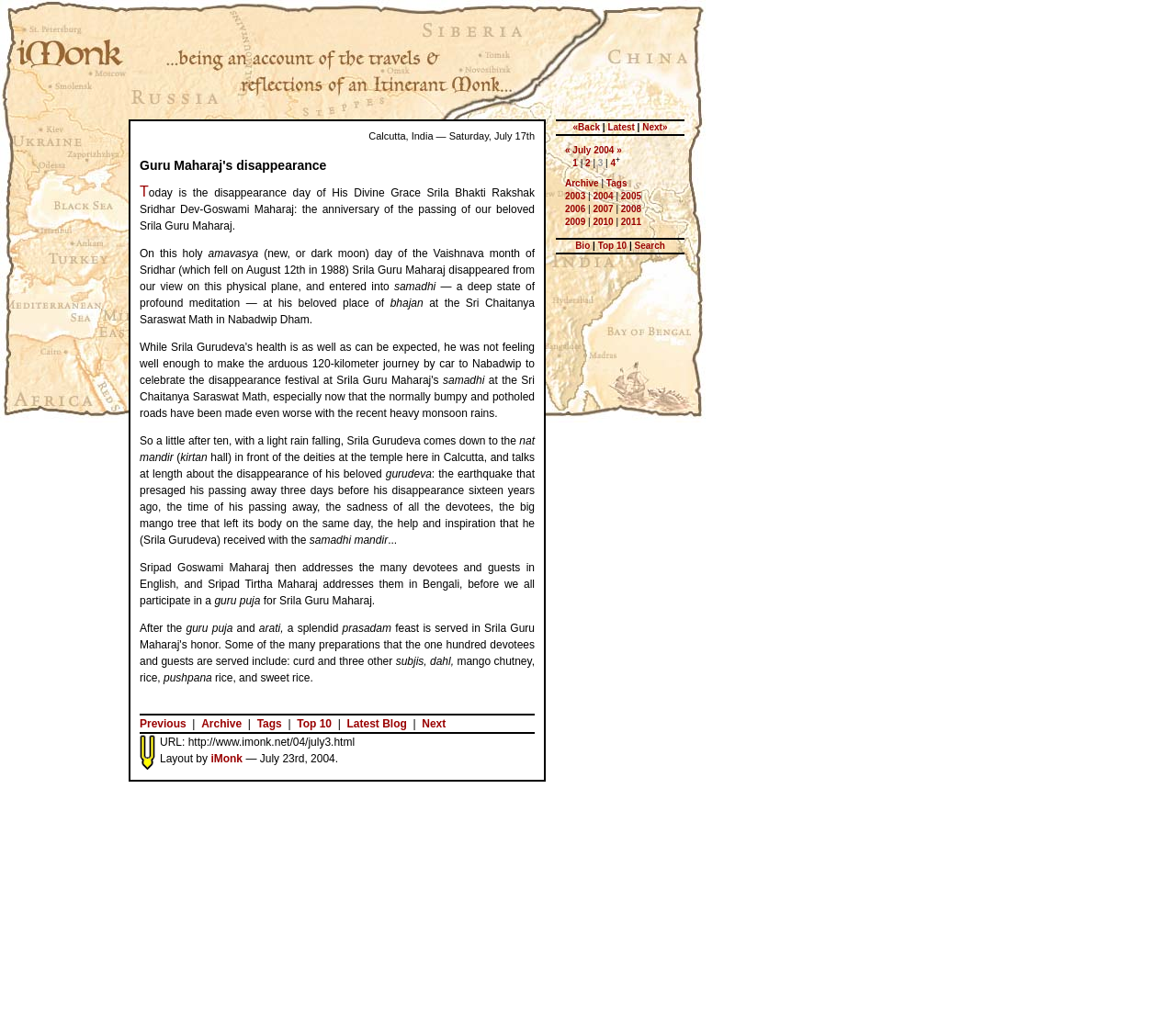Explain in detail what you observe on this webpage.

The webpage is about the Itinerant Monk's journey in Calcutta, West Bengal, India, during the third week of July 2004. At the top of the page, there are navigation links, including "«Back", "Latest", and "Next»", which allow users to navigate through the monk's journey. Below these links, there is a series of links to different years, from 2003 to 2011, and a link to "Archive" and "Tags".

The main content of the page is a descriptive text about the monk's activities on Saturday, July 17th. The text is divided into several paragraphs, which describe the monk's visit to the Sri Chaitanya Saraswat Math in Nabadwip Dham, where he talks about the disappearance of his beloved guru, Srila Guru Maharaj. The text also describes the monk's participation in a guru puja ceremony and a subsequent feast.

On the right side of the page, there are several links, including "Bio", "Top 10", and "Search", which provide additional information about the monk and his journey. At the bottom of the page, there are links to "Previous", "Archive", "Tags", "Top 10", and "Next", which allow users to navigate through the monk's journey. There is also a link to the "Latest Blog" and a URL to the webpage. Finally, there is a credit to the layout designer, iMonk, and a date, July 23rd, 2004.